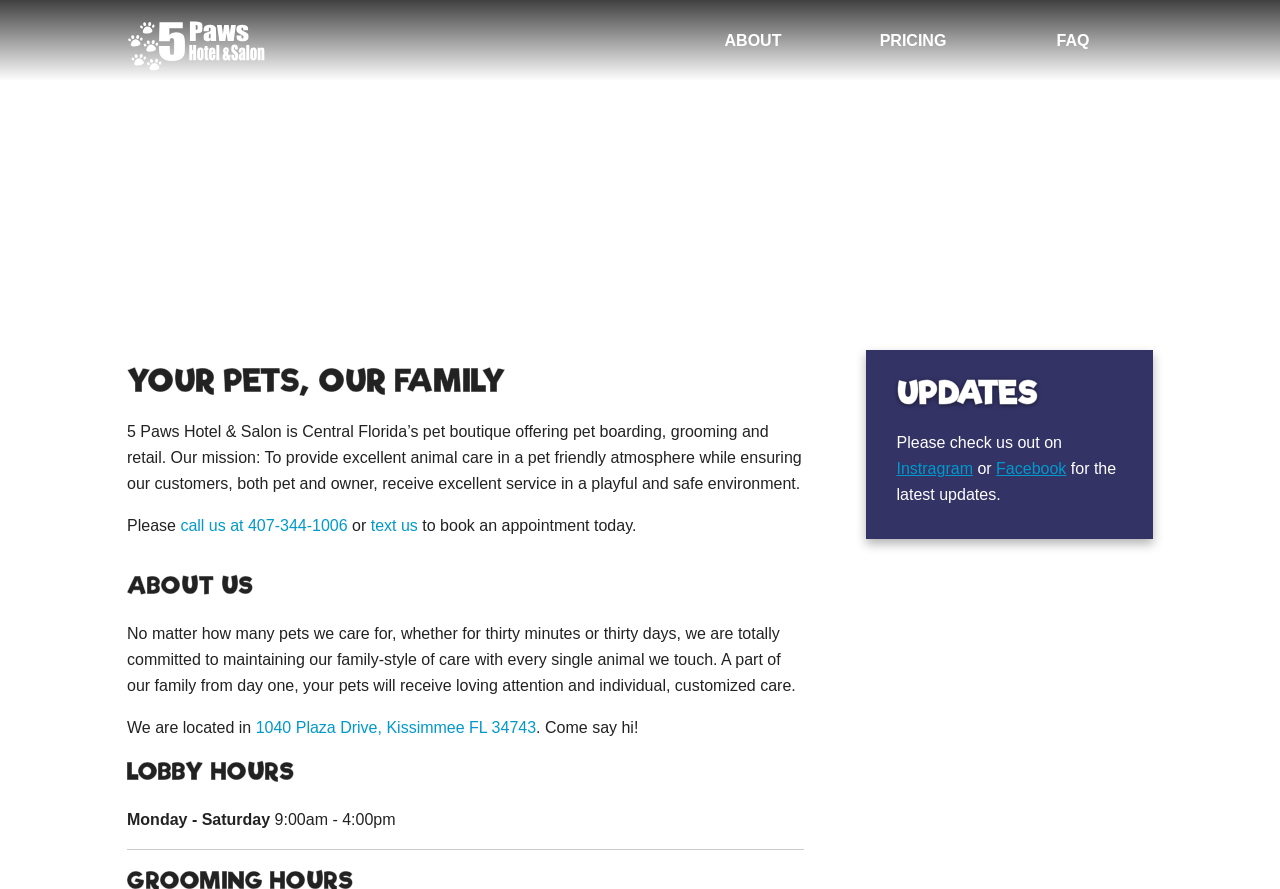Respond to the following query with just one word or a short phrase: 
What are the lobby hours on Monday?

9:00am - 4:00pm